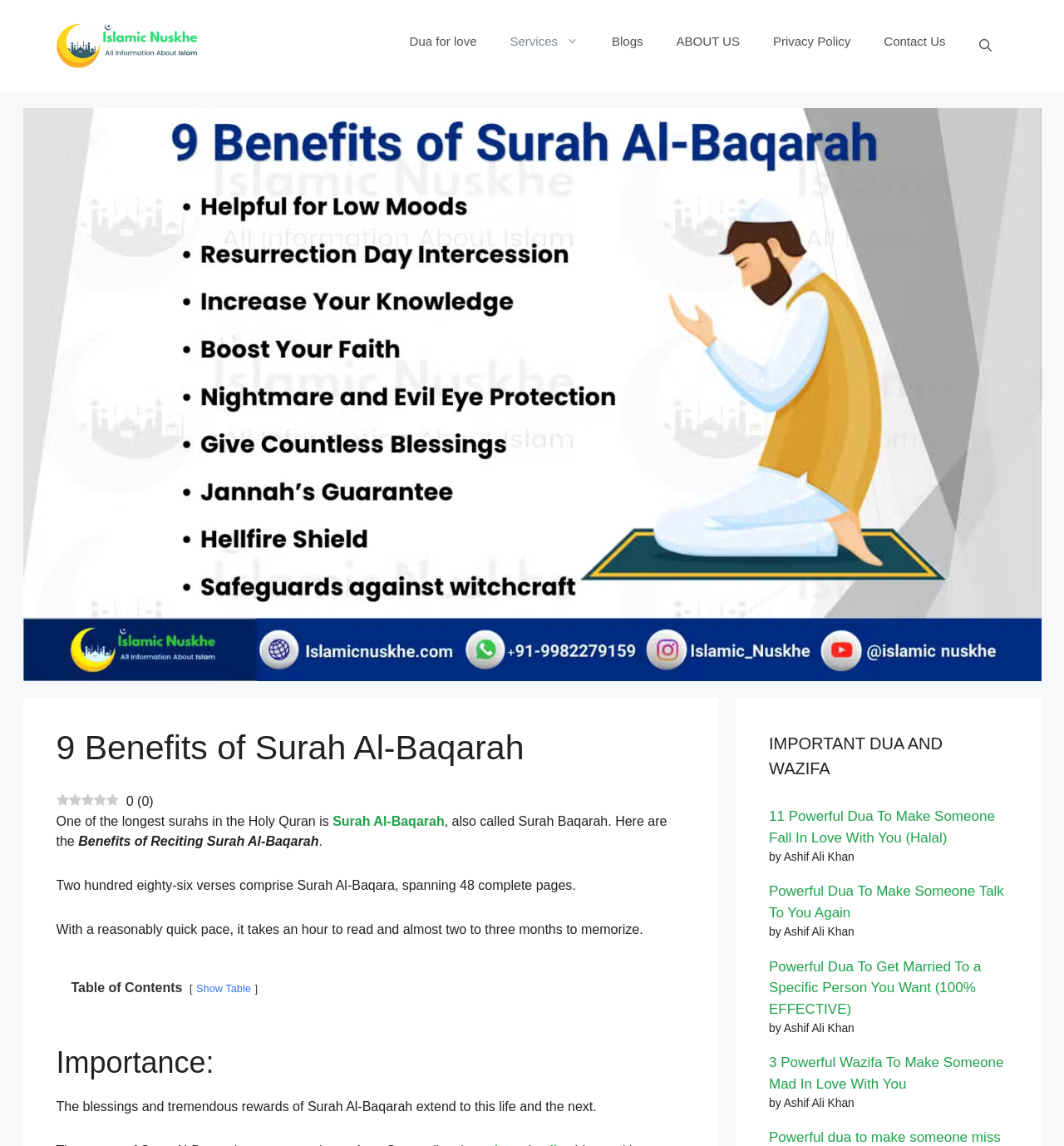Pinpoint the bounding box coordinates for the area that should be clicked to perform the following instruction: "Click the 'Next' link".

None